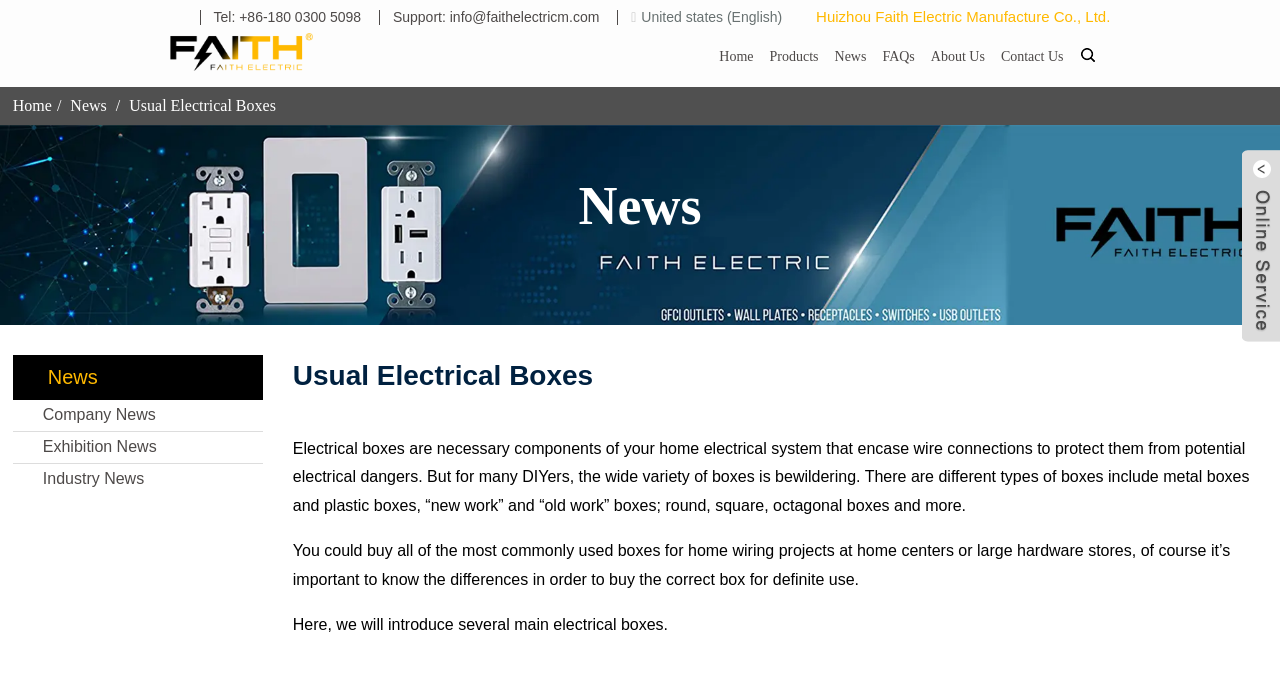Determine the coordinates of the bounding box that should be clicked to complete the instruction: "Click the 'Faith electric logo'". The coordinates should be represented by four float numbers between 0 and 1: [left, top, right, bottom].

[0.132, 0.062, 0.244, 0.085]